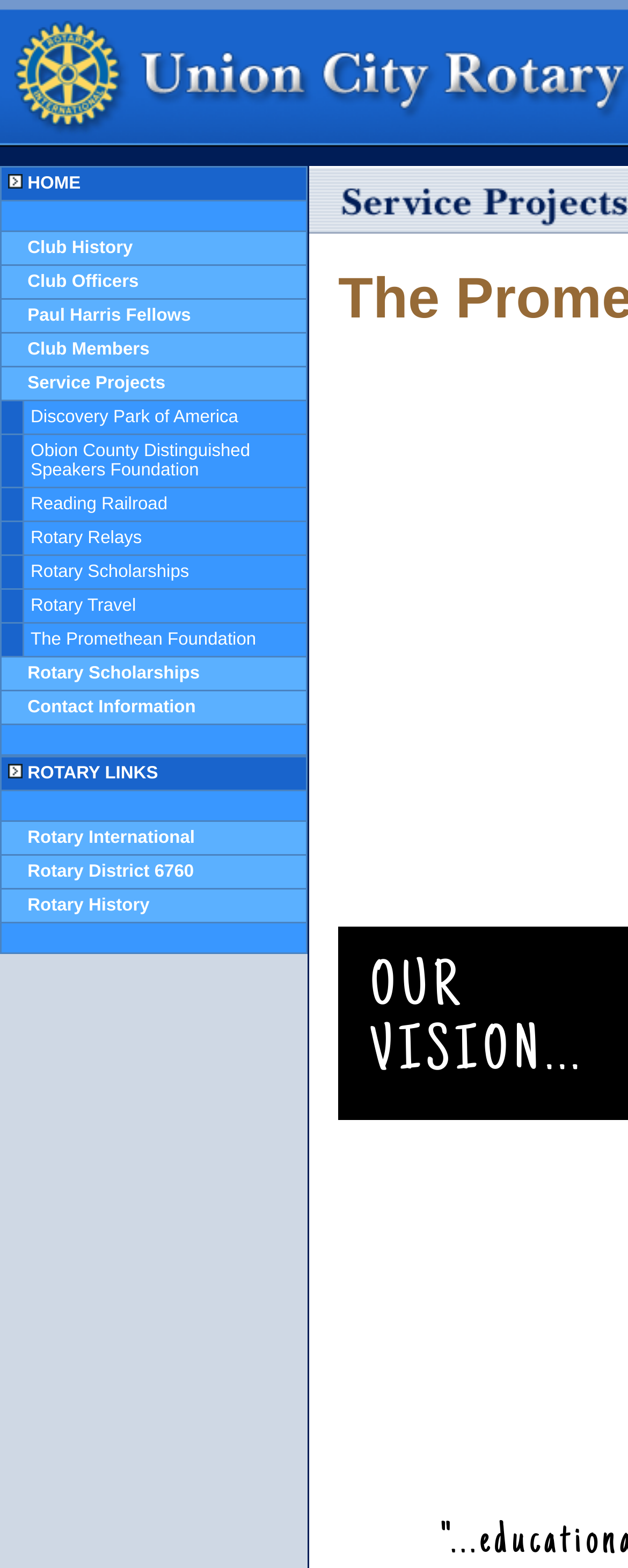What is the second menu item?
Answer the question based on the image using a single word or a brief phrase.

Club History